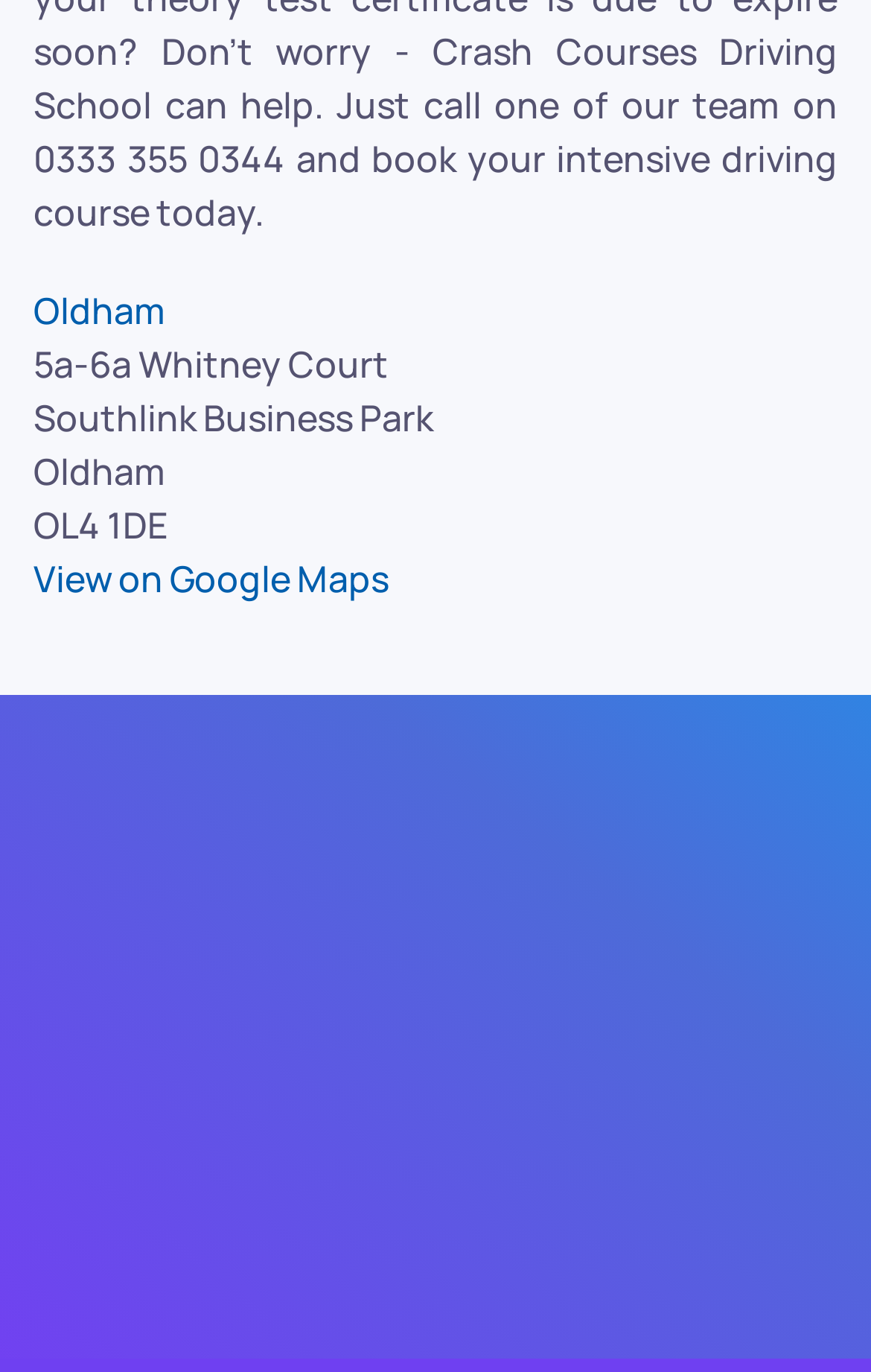Give a concise answer using one word or a phrase to the following question:
What is the address of the business?

5a-6a Whitney Court